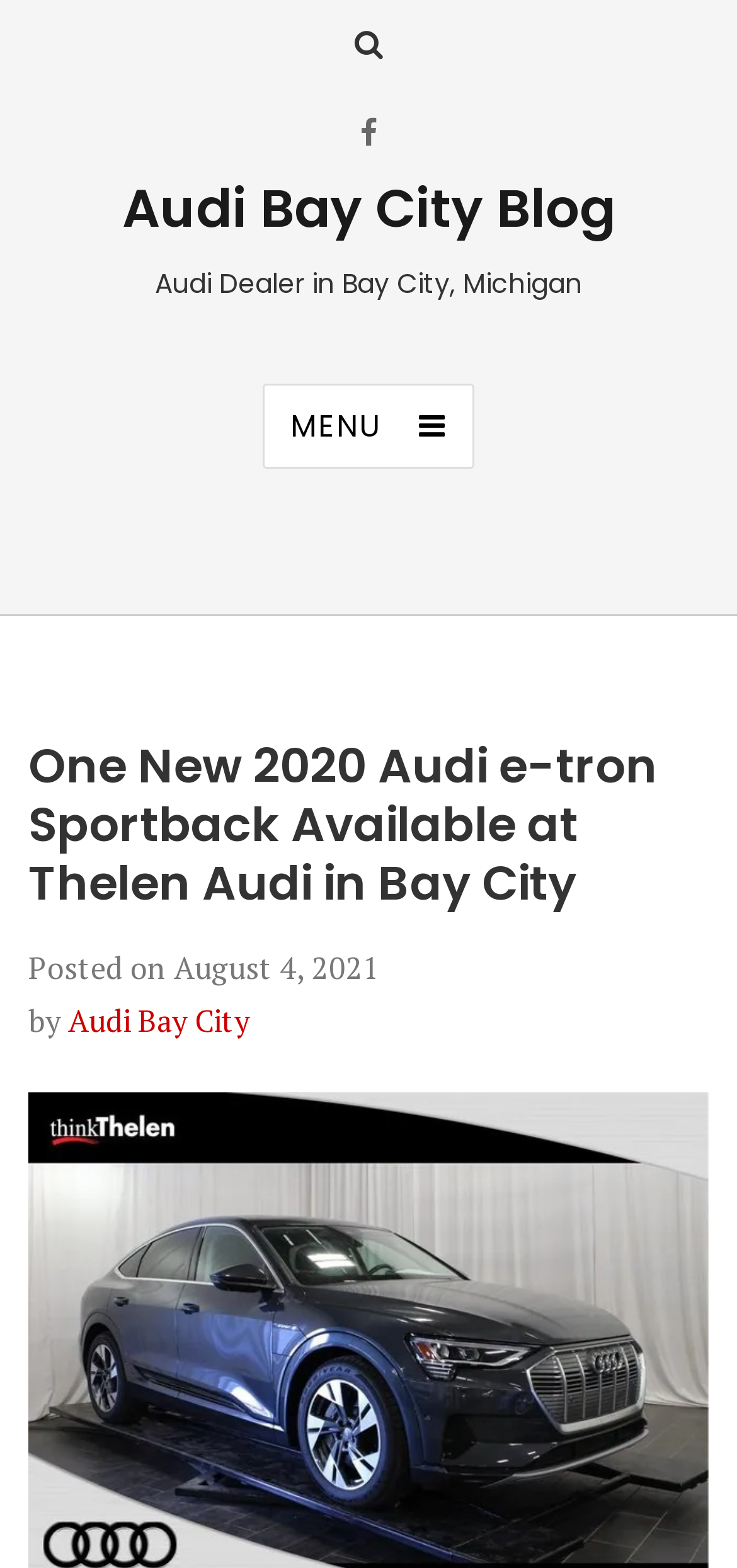What is the date of the latest article? Using the information from the screenshot, answer with a single word or phrase.

August 4, 2021